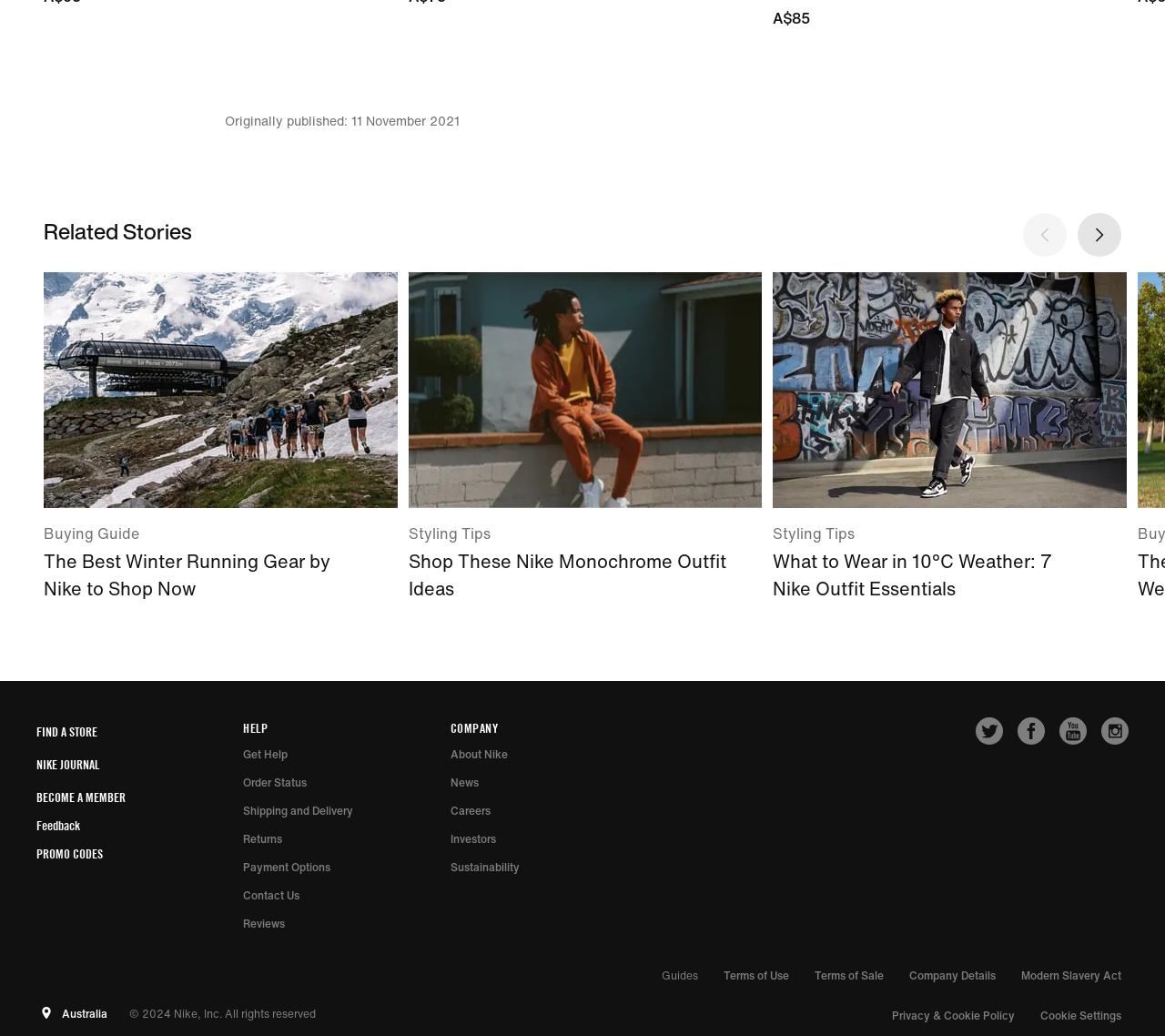Please predict the bounding box coordinates of the element's region where a click is necessary to complete the following instruction: "Get help". The coordinates should be represented by four float numbers between 0 and 1, i.e., [left, top, right, bottom].

[0.209, 0.721, 0.247, 0.736]